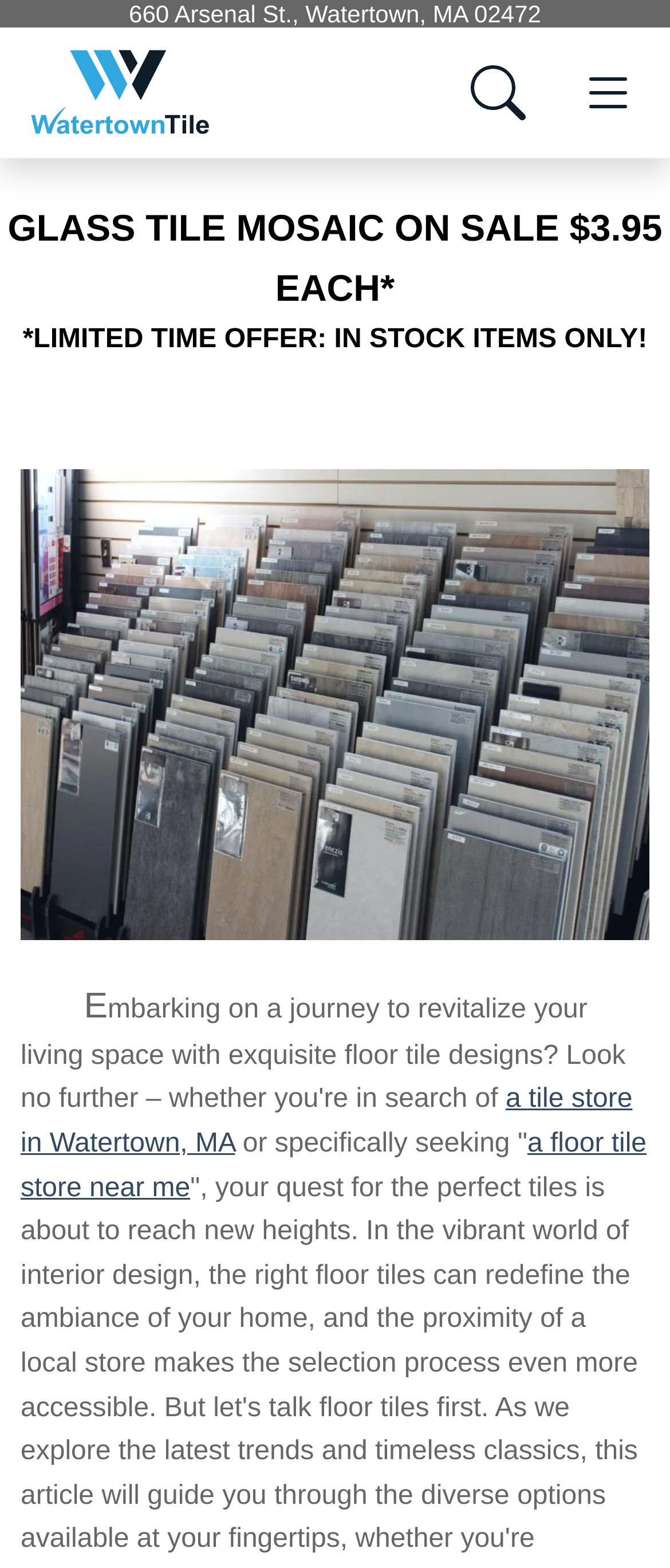What is the address of Watertown Tile & Stone?
Refer to the image and give a detailed answer to the question.

I found the address by looking at the static text element located at the top of the page, which contains the address '660 Arsenal St., Watertown, MA 02472'.